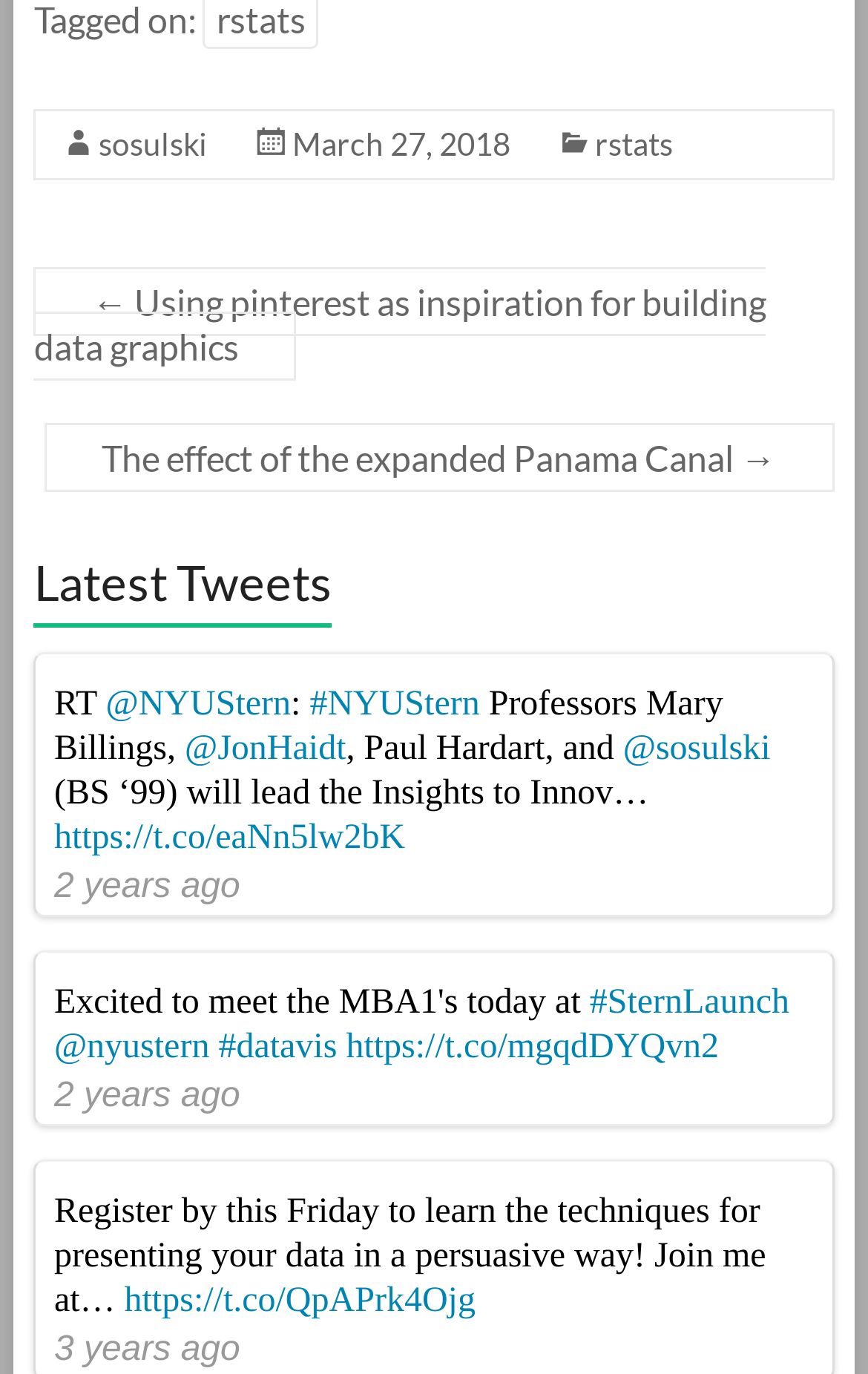Determine the bounding box coordinates of the clickable area required to perform the following instruction: "Read the latest tweet". The coordinates should be represented as four float numbers between 0 and 1: [left, top, right, bottom].

[0.062, 0.499, 0.122, 0.527]